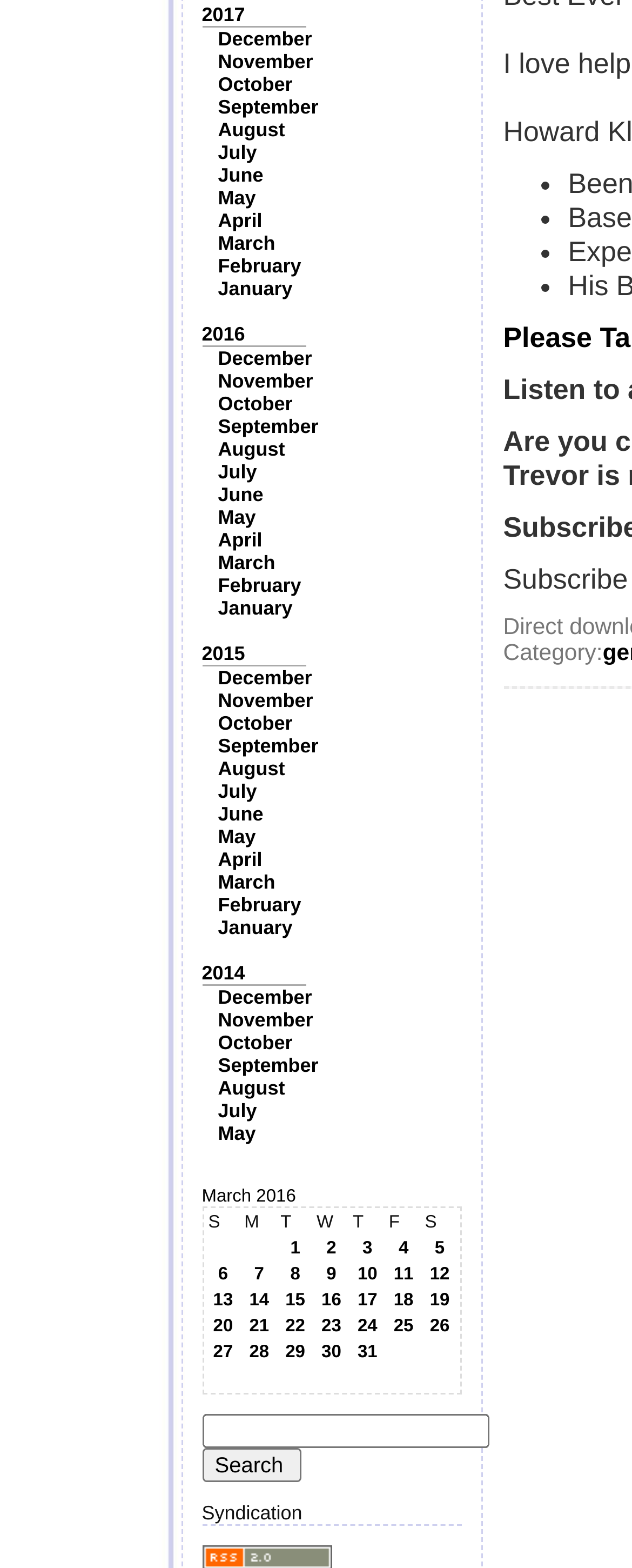Provide a brief response to the question using a single word or phrase: 
How many columns are in the table?

7